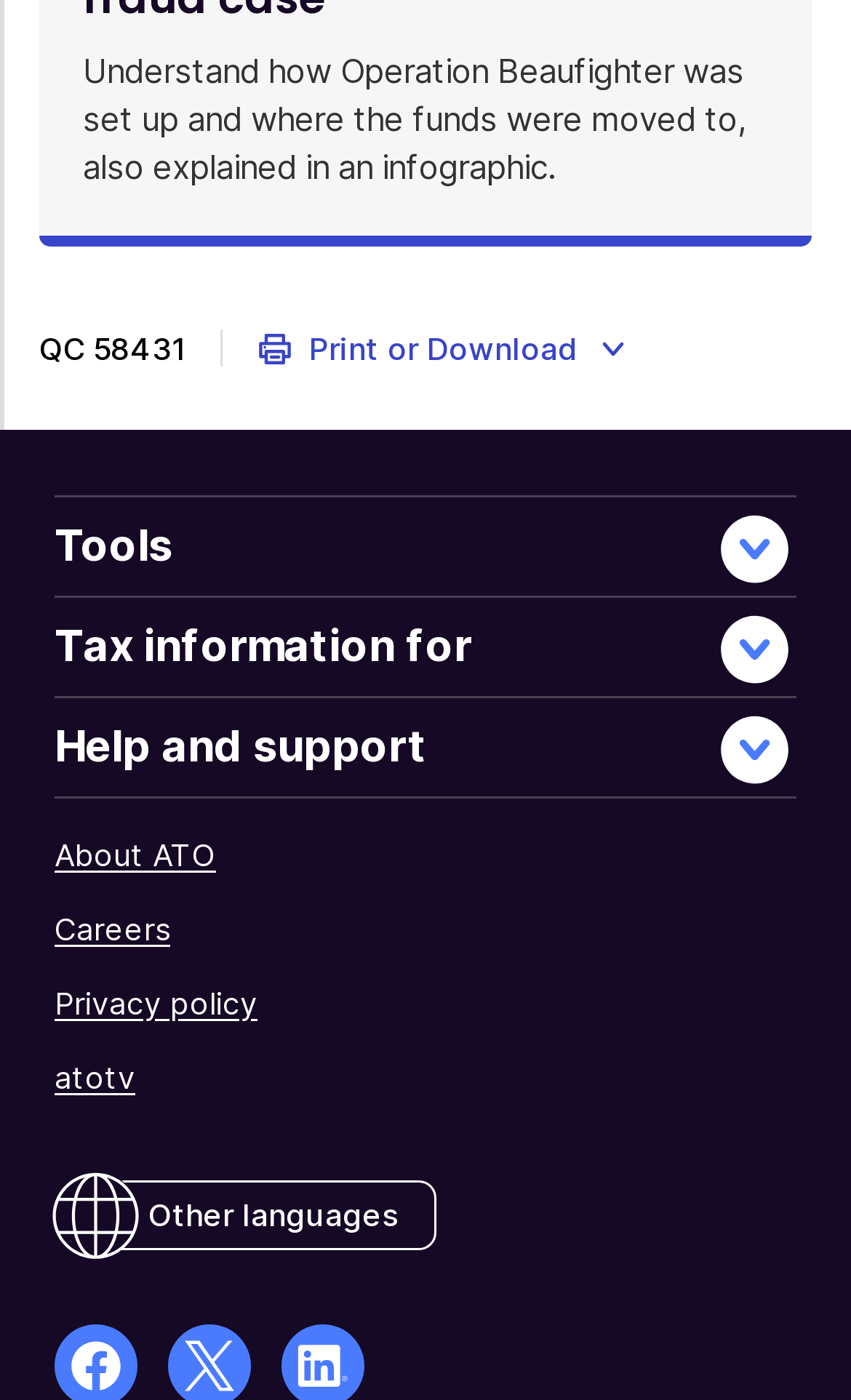Identify the bounding box coordinates of the region that should be clicked to execute the following instruction: "Explore OpenMic Challenge 5 for 5: Eros".

None